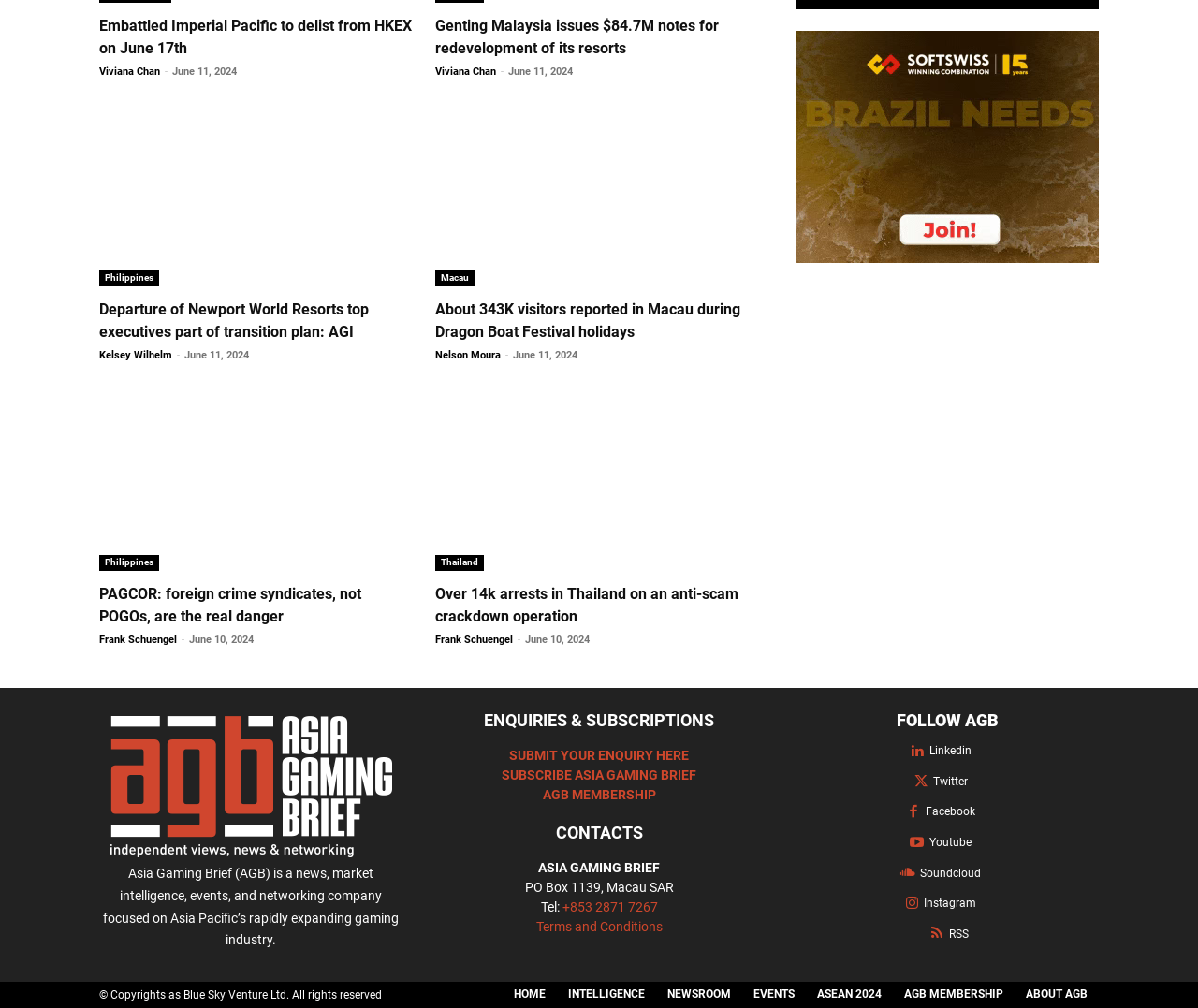Determine the bounding box for the HTML element described here: "Terms and Conditions". The coordinates should be given as [left, top, right, bottom] with each number being a float between 0 and 1.

[0.447, 0.912, 0.553, 0.927]